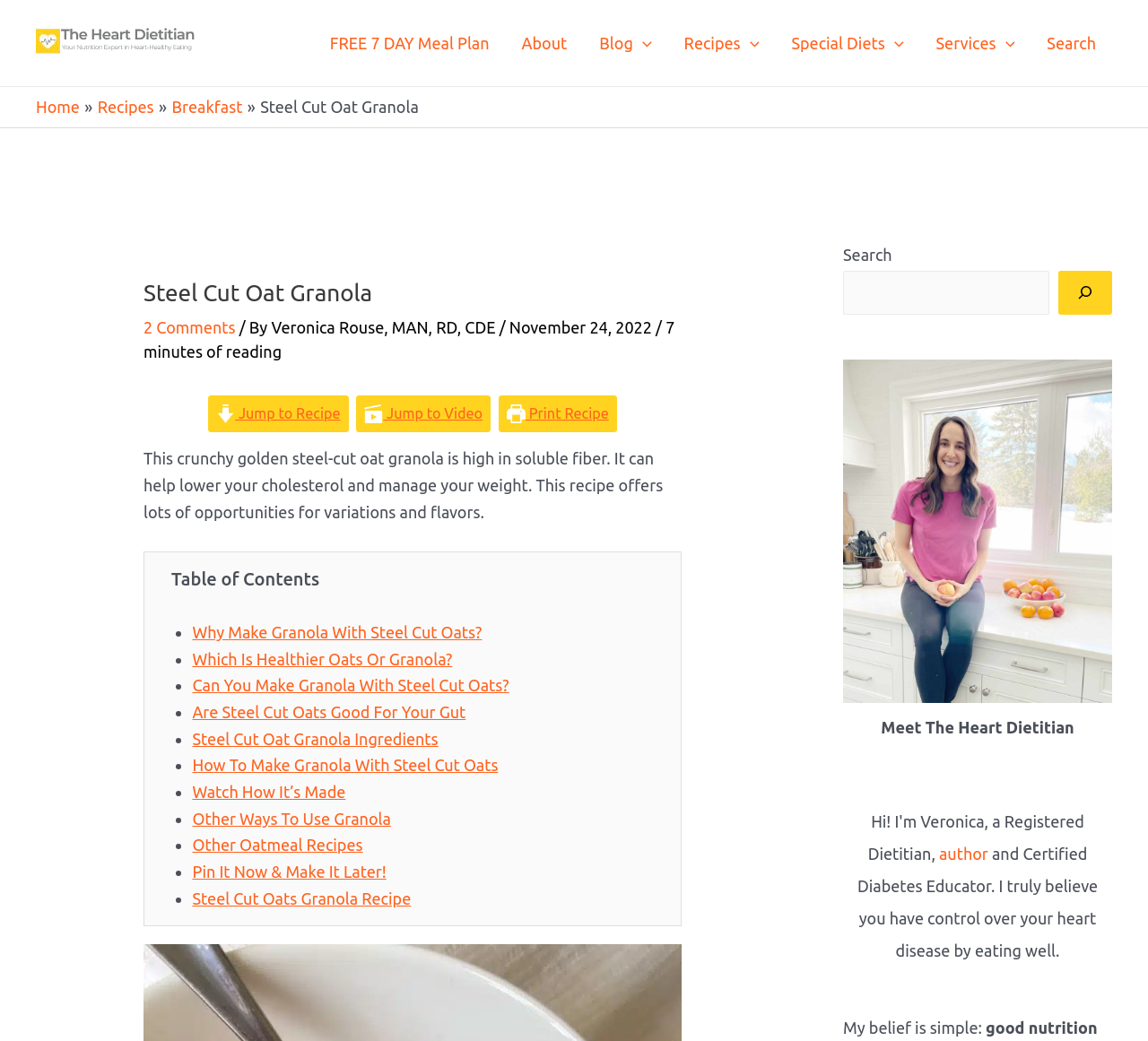What is the author's profession?
Please answer the question with as much detail and depth as you can.

I found the author's profession by looking at the static text element with the text 'Meet The Heart Dietitian' and the link with the text 'author', which is followed by a description of the author's profession.